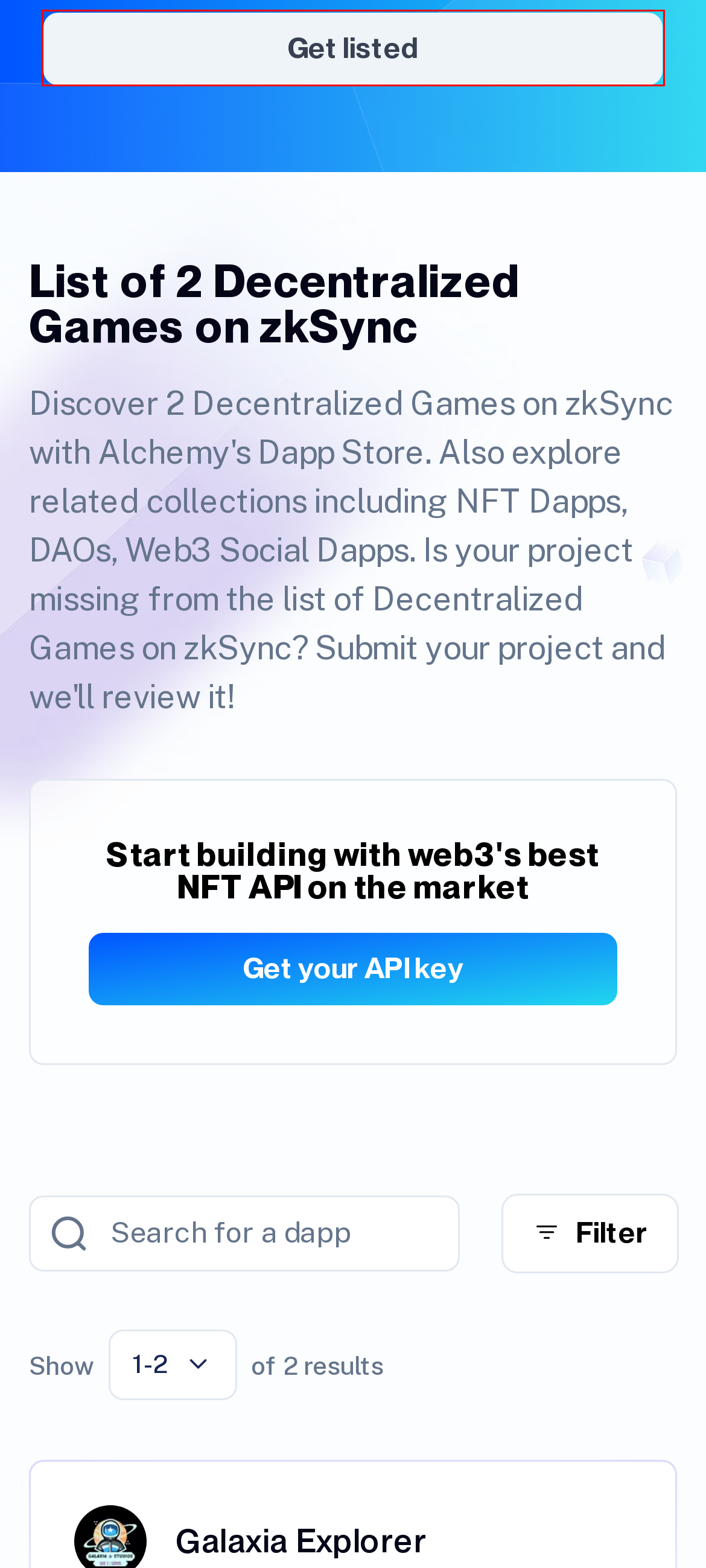Please examine the screenshot provided, which contains a red bounding box around a UI element. Select the webpage description that most accurately describes the new page displayed after clicking the highlighted element. Here are the candidates:
A. Contact Sales - Alchemy
B. About Alchemy - The Web3 Development Platform
C. Smart Transactions Platform - Alchemy
D. Airtable
E. Learn Soldity Syntax (Free Course) - Alchemy University
F. Alchemy Status
G. Alchemy Startup Program
H. Quick start | Account Kit

D